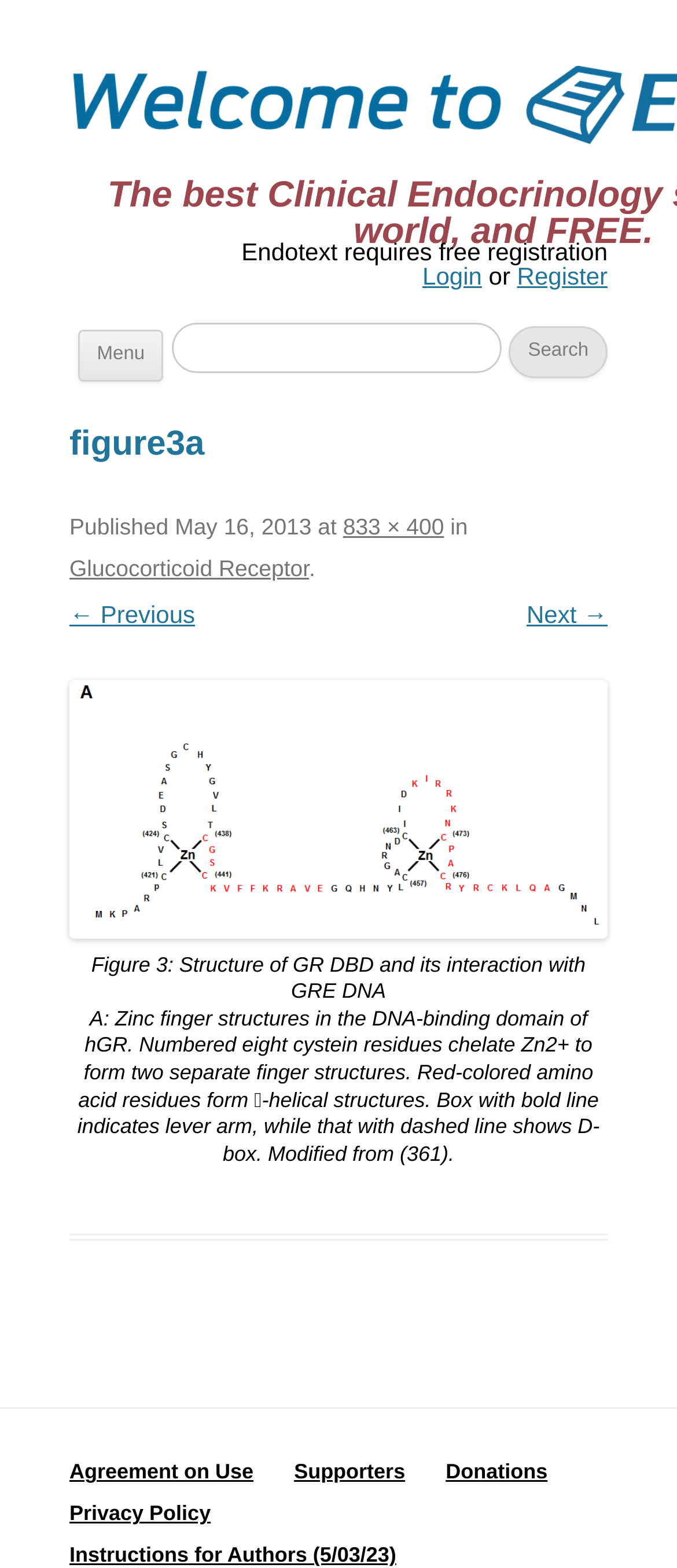What is the title of the figure?
Answer the question with a single word or phrase by looking at the picture.

Figure 3: Structure of GR DBD and its interaction with GRE DNA